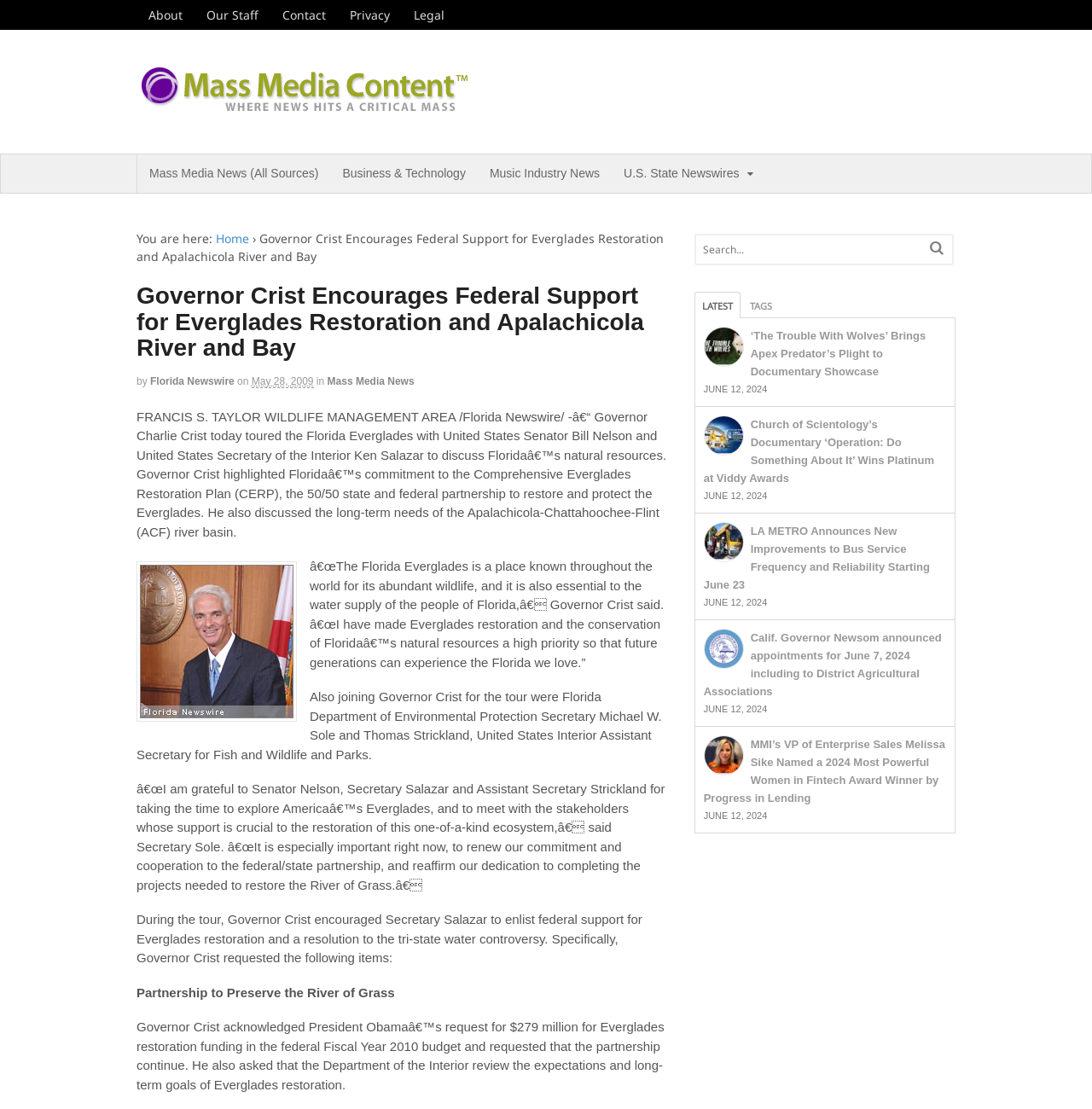Who is the Secretary of Environmental Protection mentioned in the article?
Please give a detailed and elaborate answer to the question.

The article mentions that Florida Department of Environmental Protection Secretary Michael W. Sole joined Governor Crist for the tour. Therefore, the answer is Michael W. Sole.